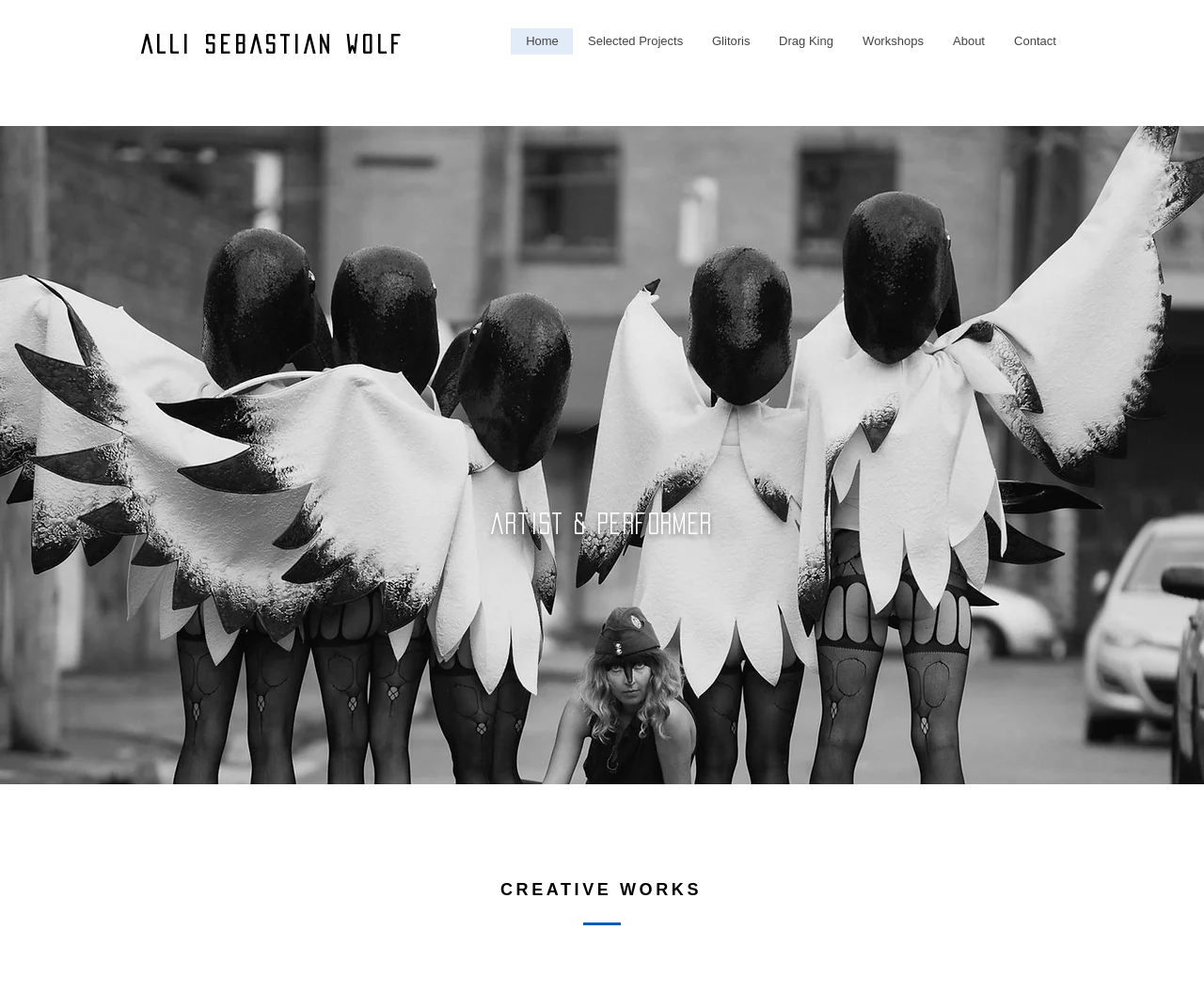Offer an extensive depiction of the webpage and its key elements.

The webpage is a personal website for Alli Sebastian Wolf, an artist and performer. At the top left, there is a prominent link with the text "ALLI SEBASTIAN WOLF". Below this, there is a navigation menu labeled "Site" that spans across the top of the page. This menu contains seven links: "Home", "Selected Projects", "Glitoris", "Drag King", "Workshops", "About", and "Contact", arranged from left to right.

Below the navigation menu, there are three headings stacked vertically, displaying the name "Alli Sebastian Wolf" in a large font. The headings are centered on the page, with "Alli" at the top, followed by "Sebastian", and then "Wolf" at the bottom.

Further down the page, there is another heading that describes Alli Sebastian Wolf as an "Artist & Performer". This heading is also centered on the page.

At the very bottom of the page, there is a final heading that reads "CREATIVE WORKS", which appears to be a title or section header.